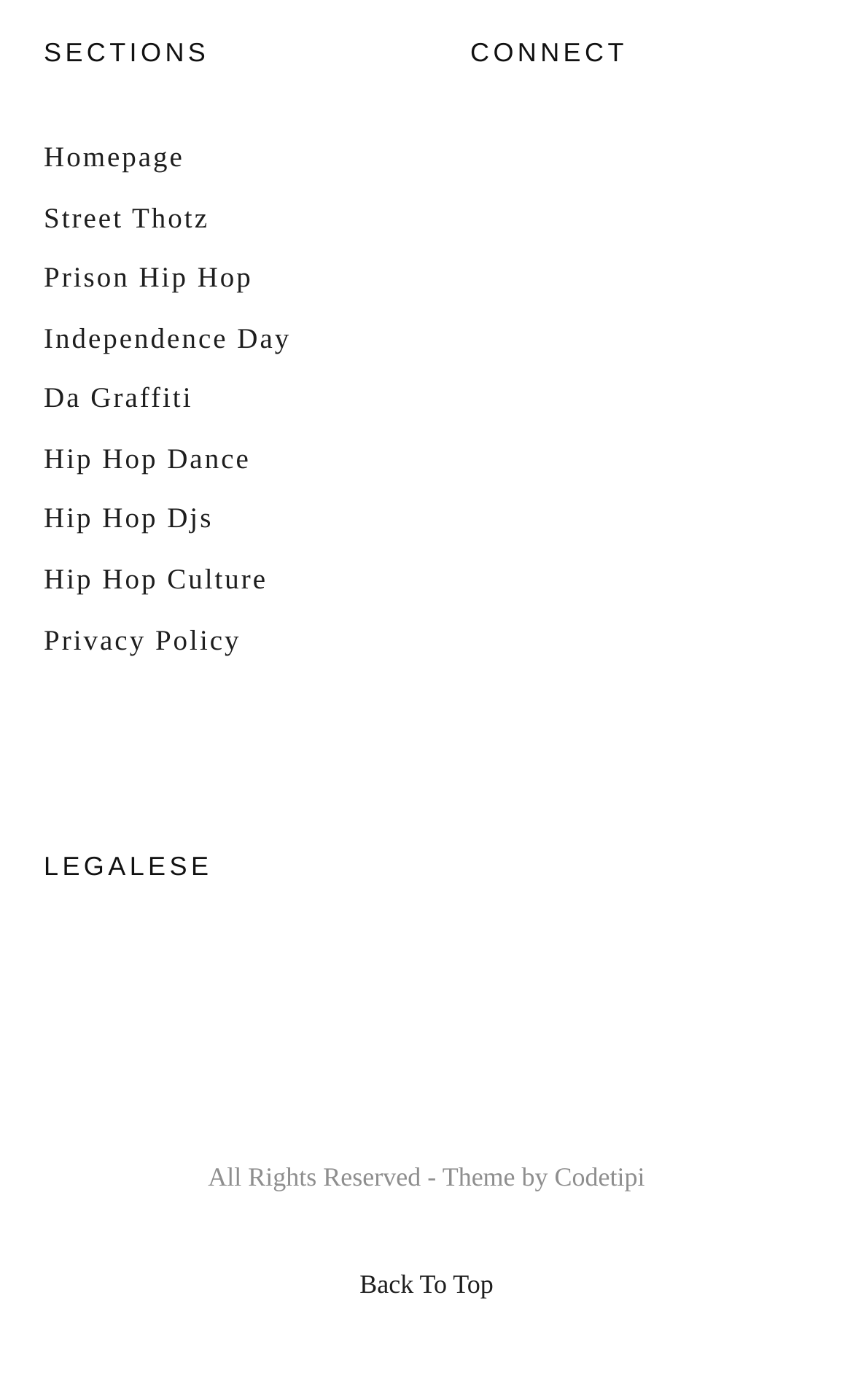Please determine the bounding box coordinates for the element that should be clicked to follow these instructions: "go to Privacy Policy".

[0.051, 0.445, 0.283, 0.468]